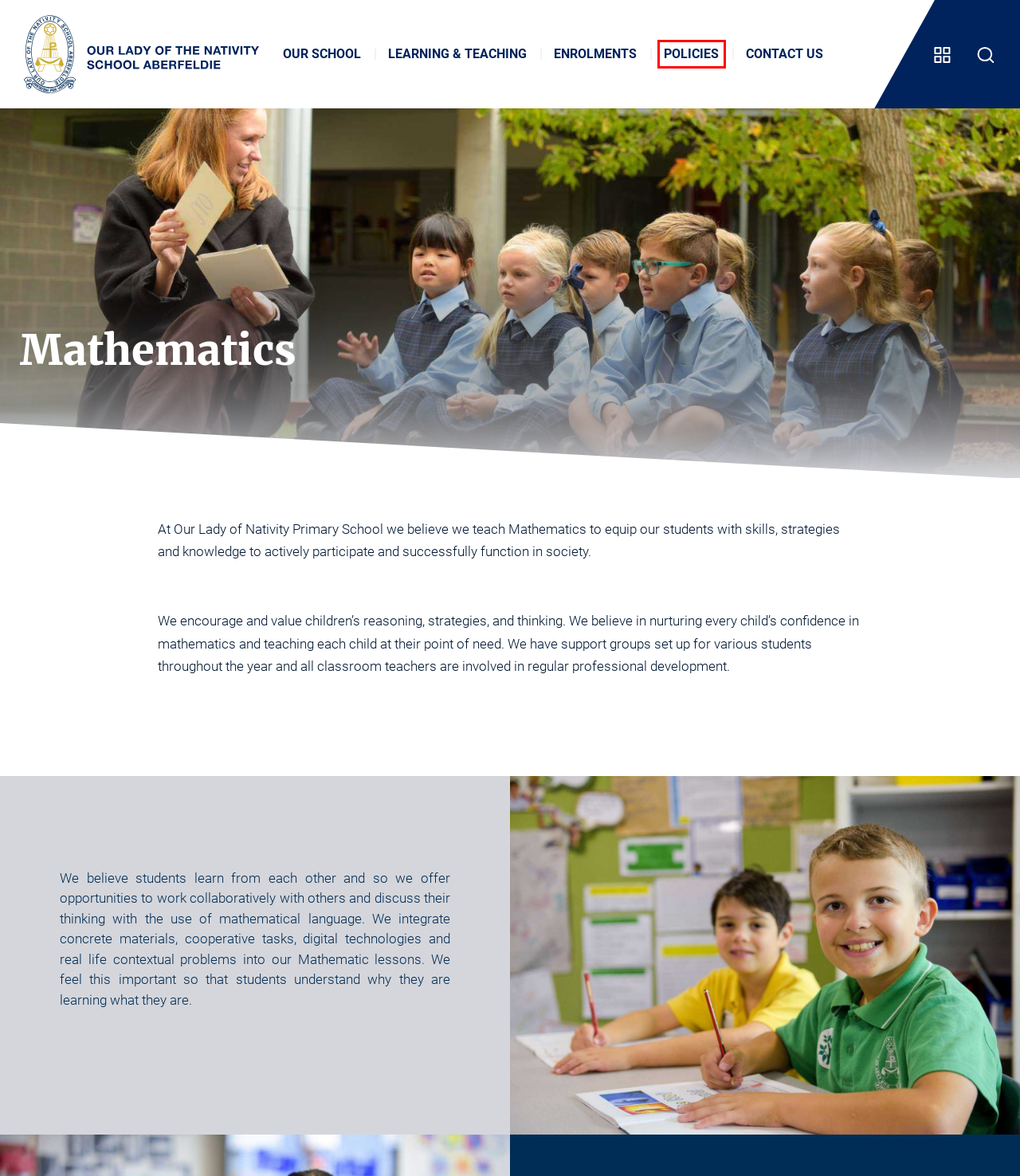A screenshot of a webpage is given, featuring a red bounding box around a UI element. Please choose the webpage description that best aligns with the new webpage after clicking the element in the bounding box. These are the descriptions:
A. Franciscan Education - Our Lady of the Nativity Primary School Aberfeldie
B. Our History - Our Lady of the Nativity Primary School Aberfeldie
C. Literacy - Our Lady of the Nativity Primary School Aberfeldie
D. Specialists Programme - Our Lady of the Nativity Primary School Aberfeldie
E. •	Wellbeing - Our Lady of the Nativity Primary School Aberfeldie
F. Policies - Our Lady of the Nativity Primary School Aberfeldie
G. Contact Us - Our Lady of the Nativity Primary School Aberfeldie
H. •	Sustainability - Our Lady of the Nativity Primary School Aberfeldie

F